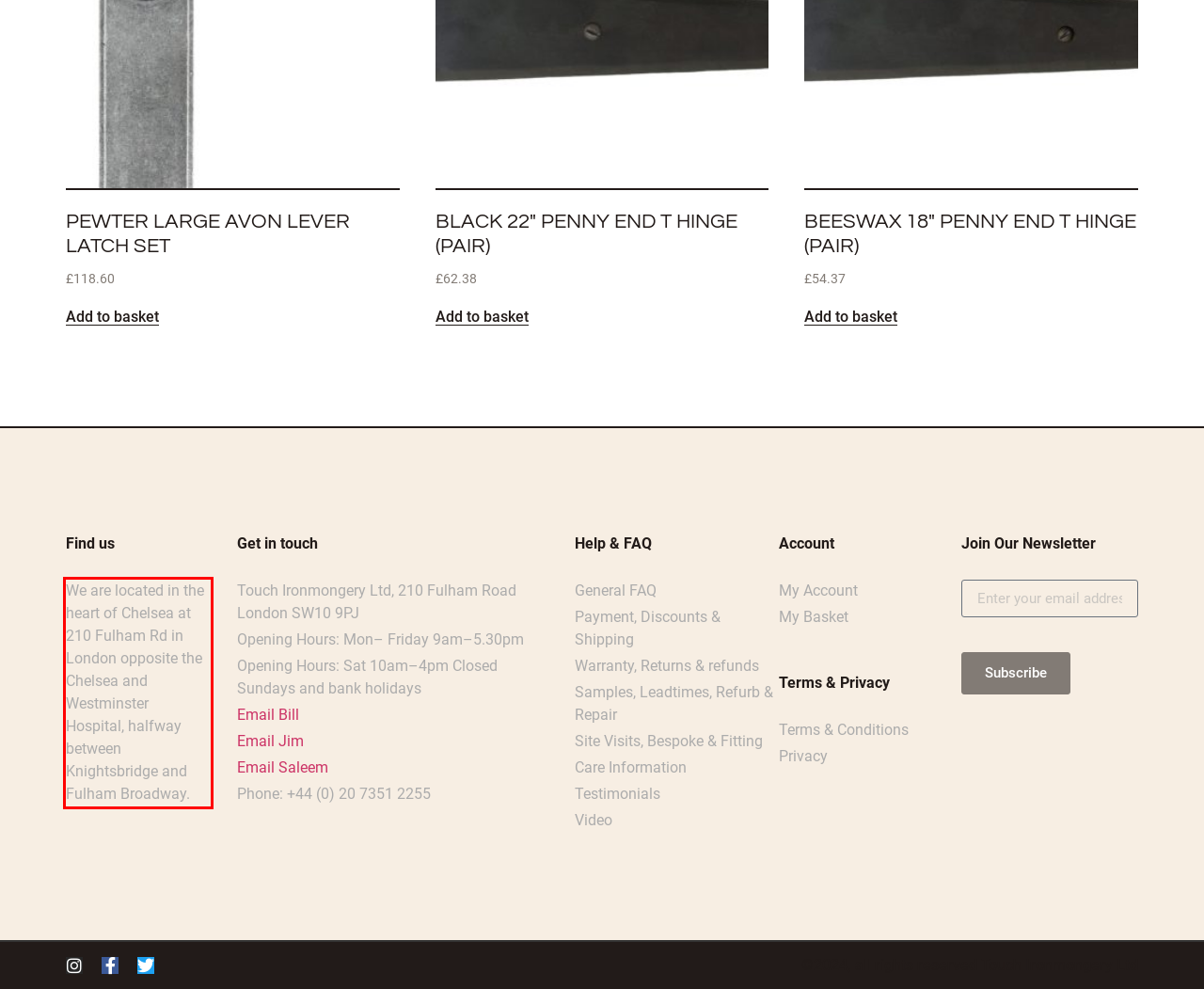Given a webpage screenshot, locate the red bounding box and extract the text content found inside it.

We are located in the heart of Chelsea at 210 Fulham Rd in London opposite the Chelsea and Westminster Hospital, halfway between Knightsbridge and Fulham Broadway.